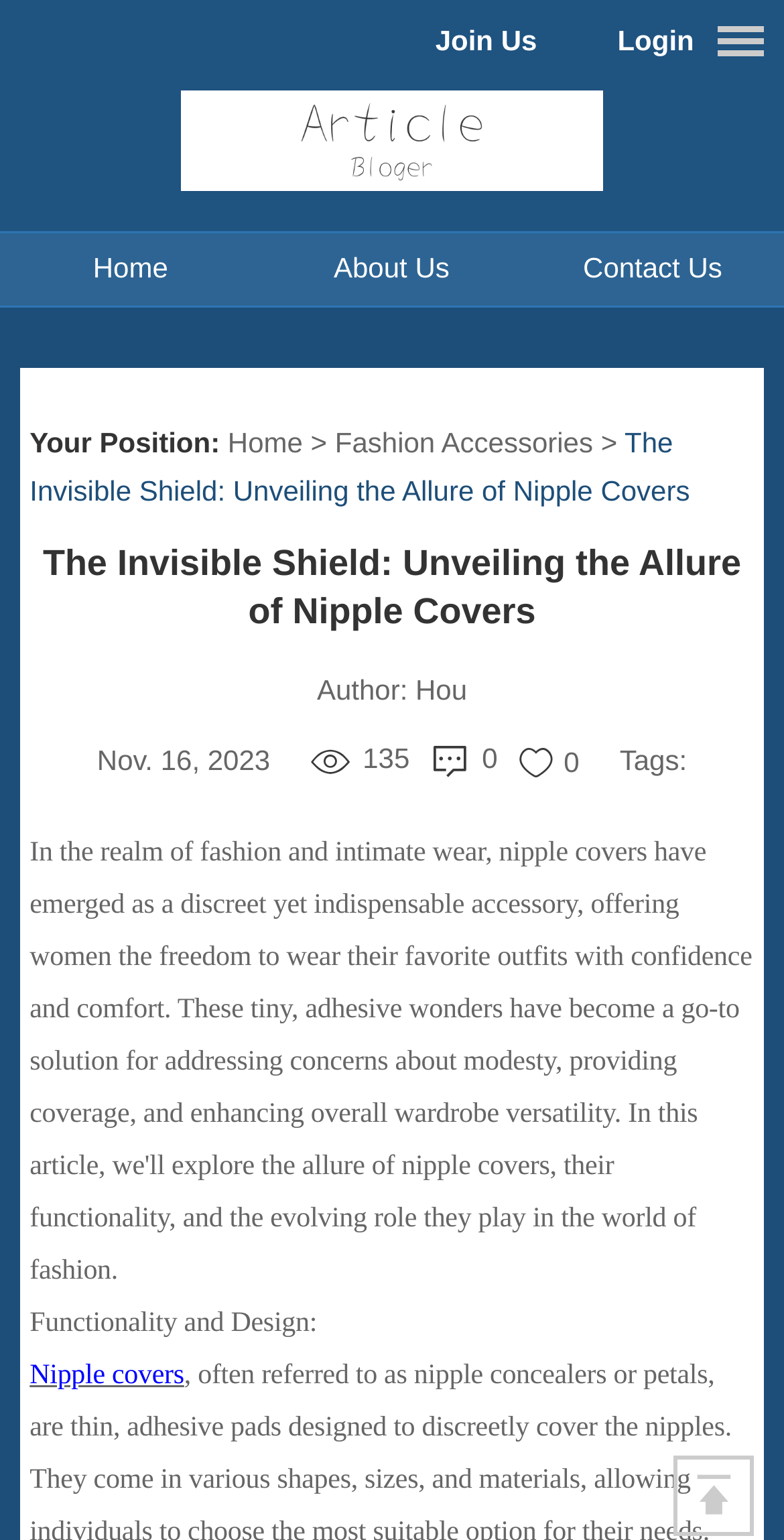Find the bounding box of the element with the following description: "Hou". The coordinates must be four float numbers between 0 and 1, formatted as [left, top, right, bottom].

[0.53, 0.438, 0.596, 0.459]